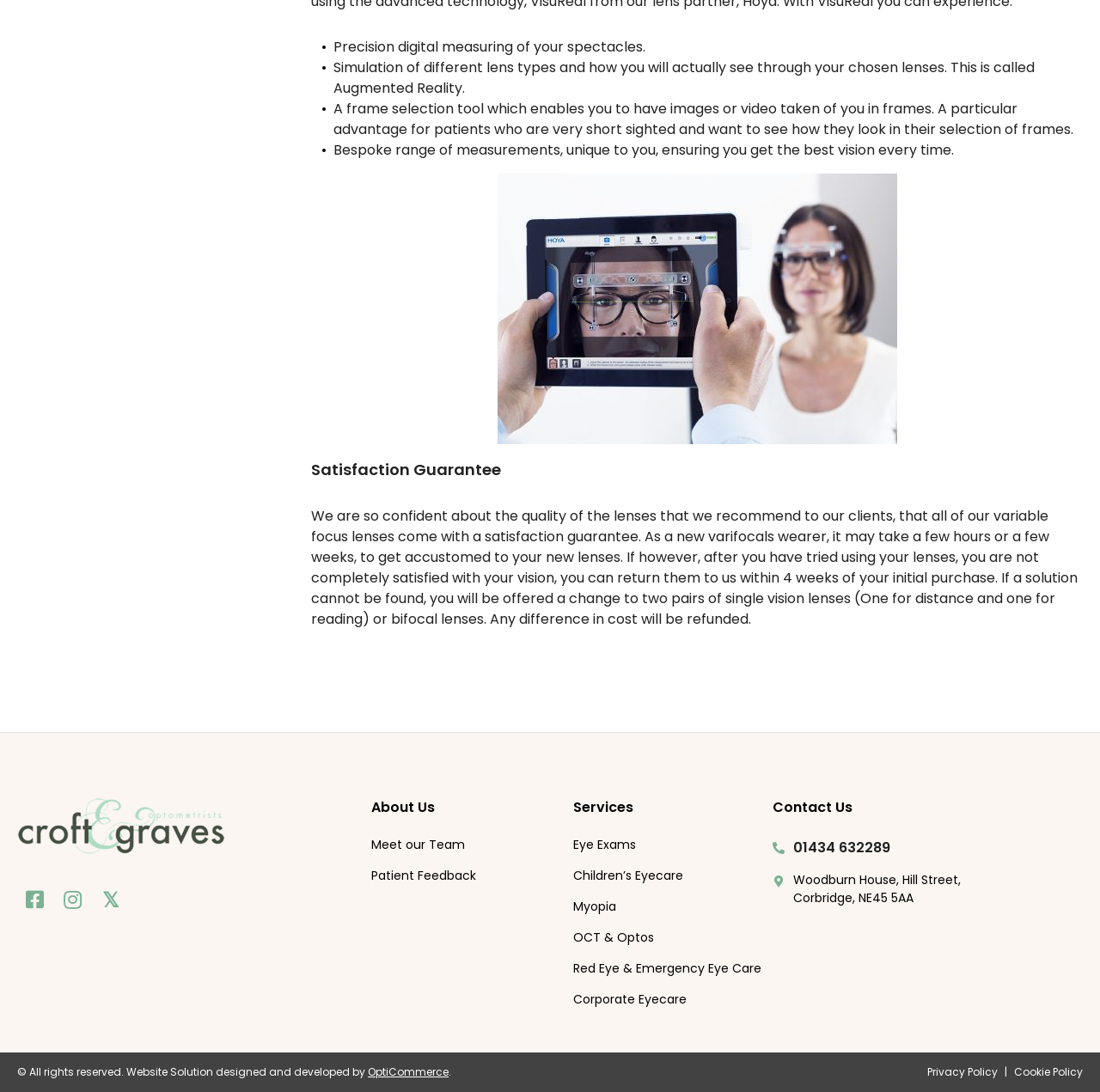What is the main purpose of the website?
Refer to the screenshot and respond with a concise word or phrase.

Eye care services